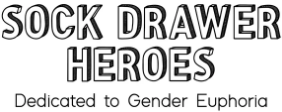Answer succinctly with a single word or phrase:
What is the tagline of the brand?

Dedicated to Gender Euphoria